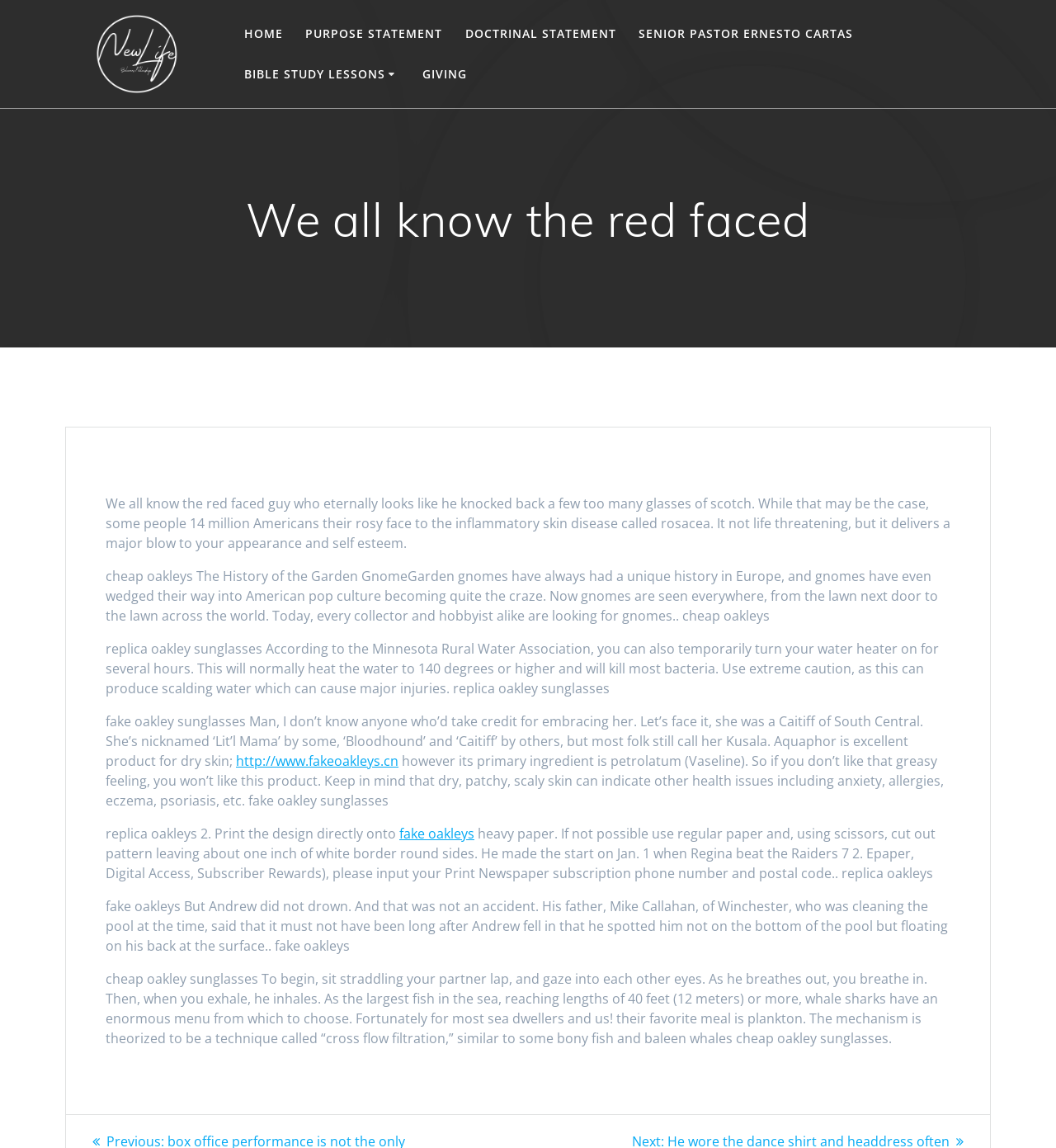Find the bounding box coordinates of the element to click in order to complete this instruction: "Click on GIVING". The bounding box coordinates must be four float numbers between 0 and 1, denoted as [left, top, right, bottom].

[0.4, 0.057, 0.442, 0.073]